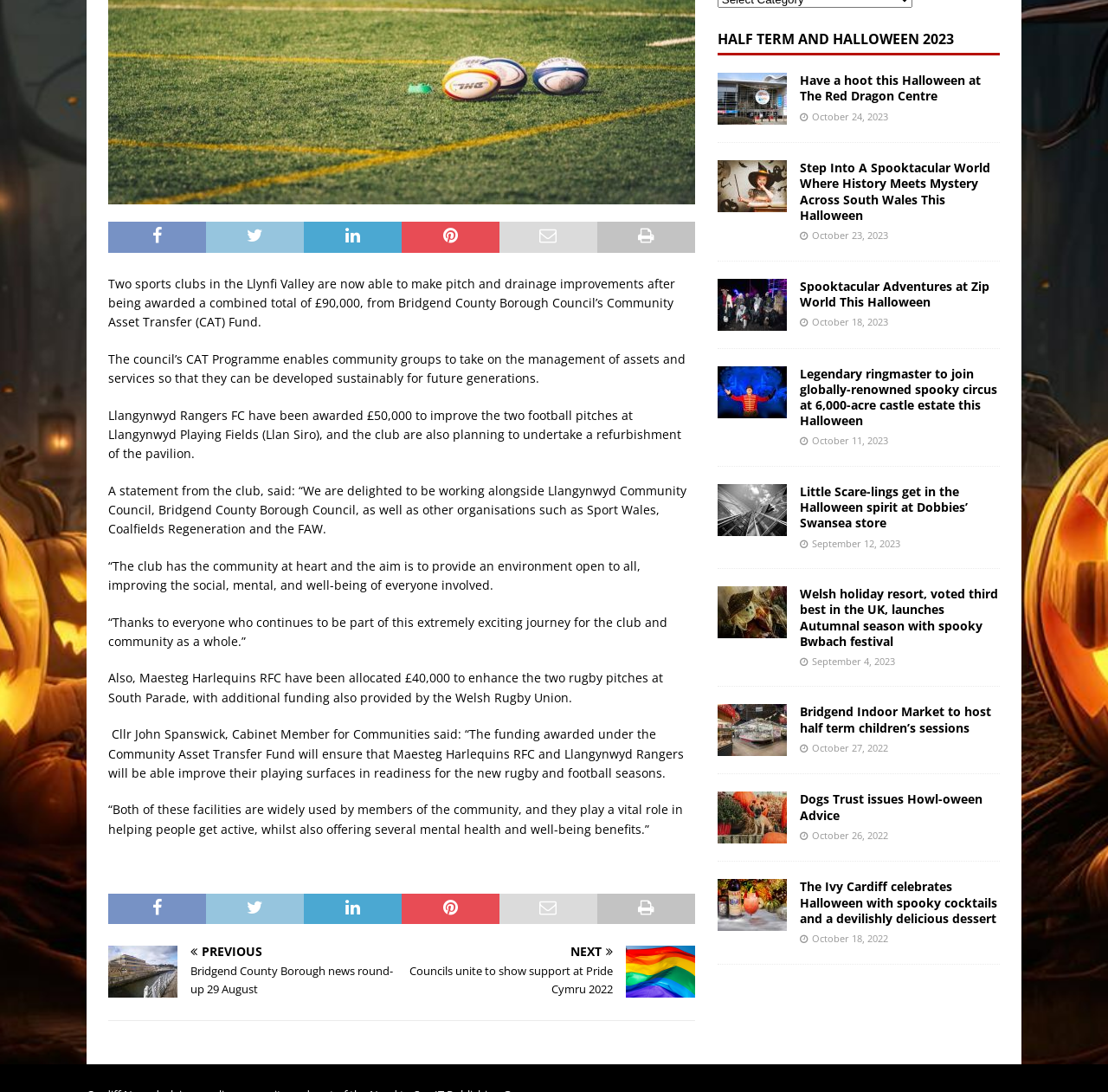Please locate the UI element described by "October 24, 2023" and provide its bounding box coordinates.

[0.733, 0.1, 0.801, 0.112]